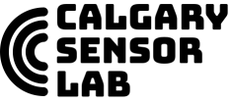Offer a comprehensive description of the image.

The image features the logo of the "Calgary Sensor Lab," which prominently displays the name in bold, uppercase letters. The design incorporates distinct circular elements, emphasizing the lab's focus on innovative sensor technologies, particularly within research areas related to RF/microwave smart sensors. As an essential component of the lab’s branding, the logo reflects its commitment to advancing real-time detection and control solutions. This imagery is typically associated with research initiatives in precision agriculture and other technological fields, highlighting the lab's role in developing impactful sensor applications.